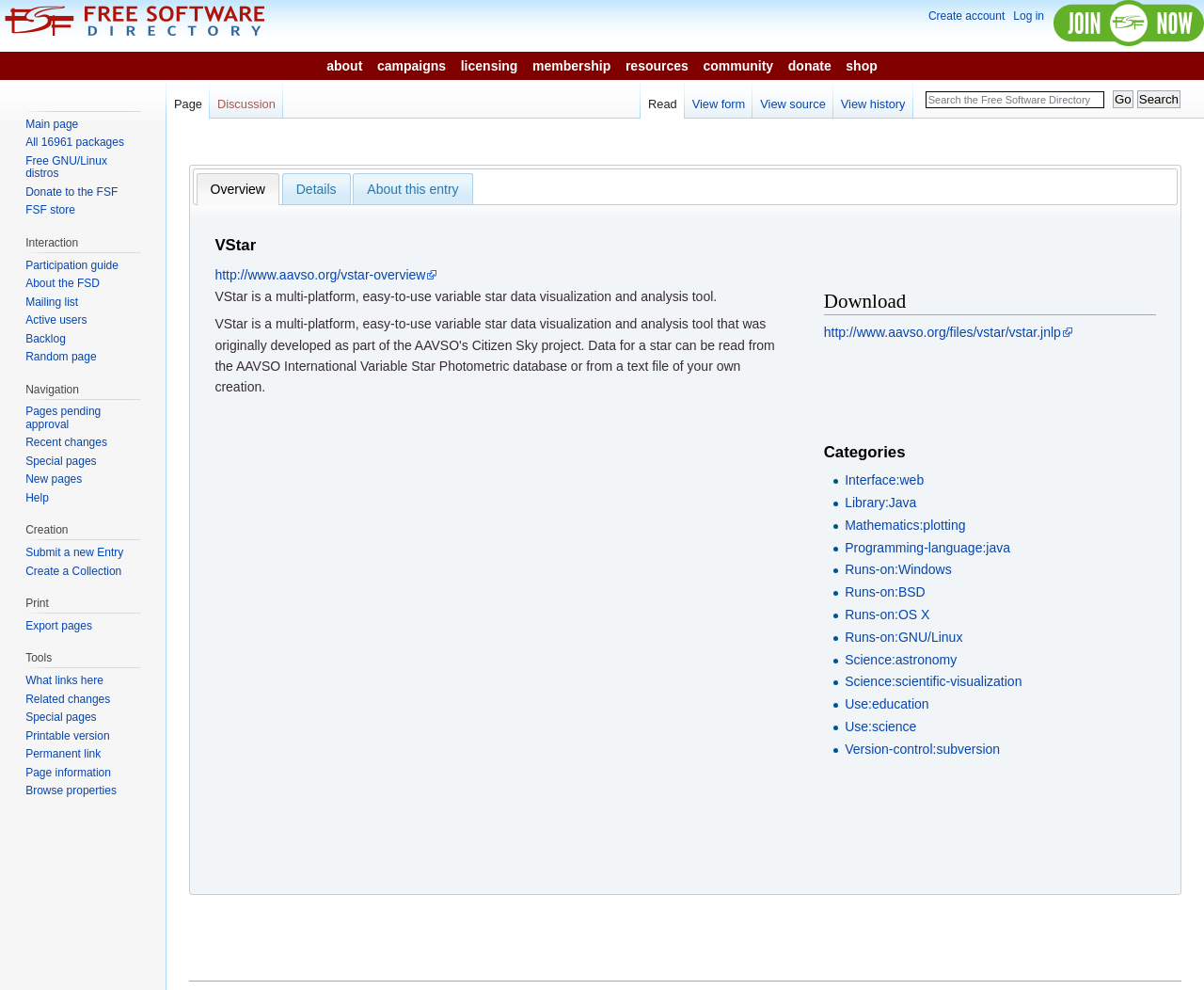Give a short answer to this question using one word or a phrase:
What is the name of the software?

VStar